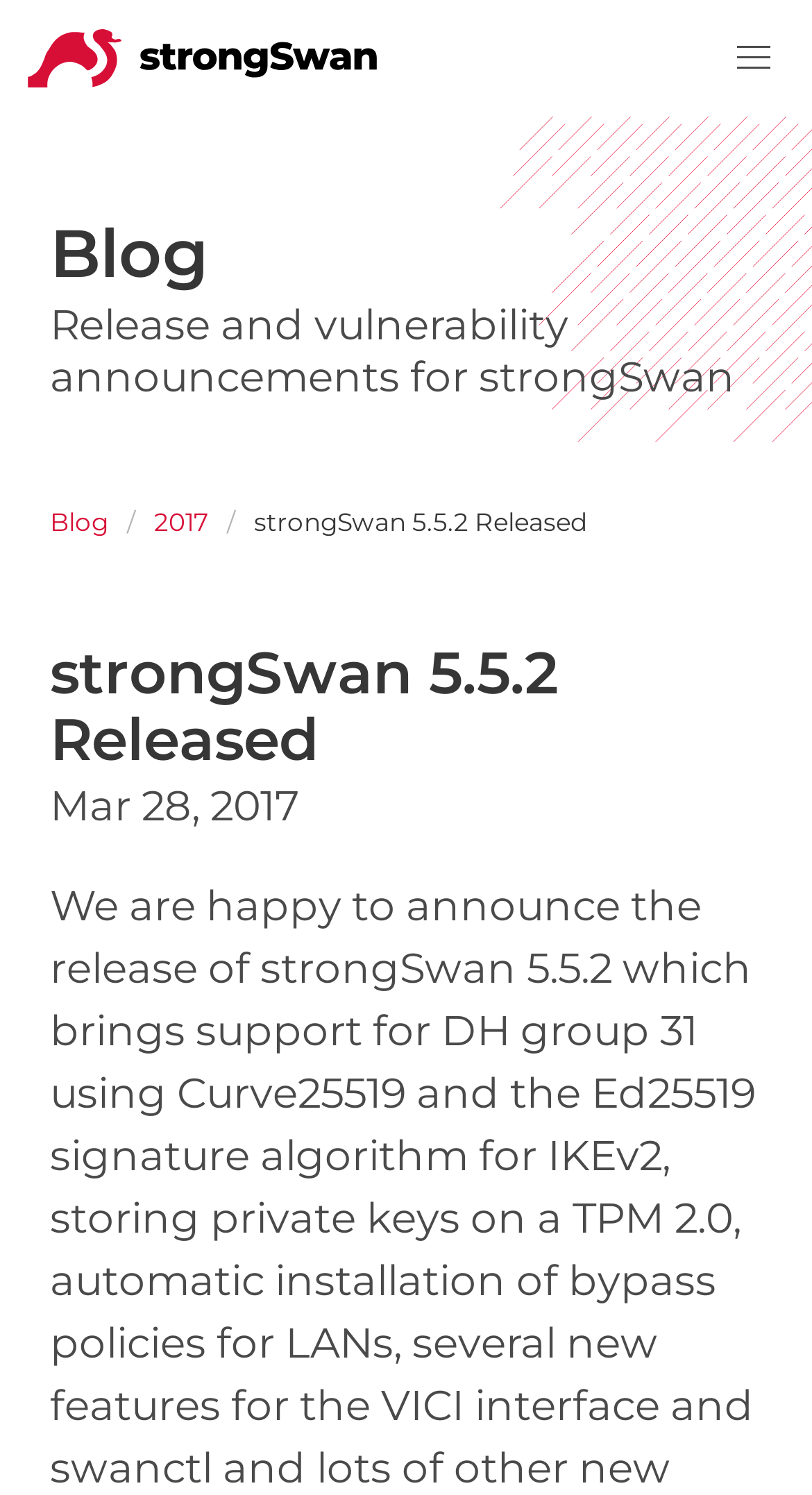Bounding box coordinates are specified in the format (top-left x, top-left y, bottom-right x, bottom-right y). All values are floating point numbers bounded between 0 and 1. Please provide the bounding box coordinate of the region this sentence describes: alt="strongSwan Logo"

[0.0, 0.0, 0.497, 0.078]